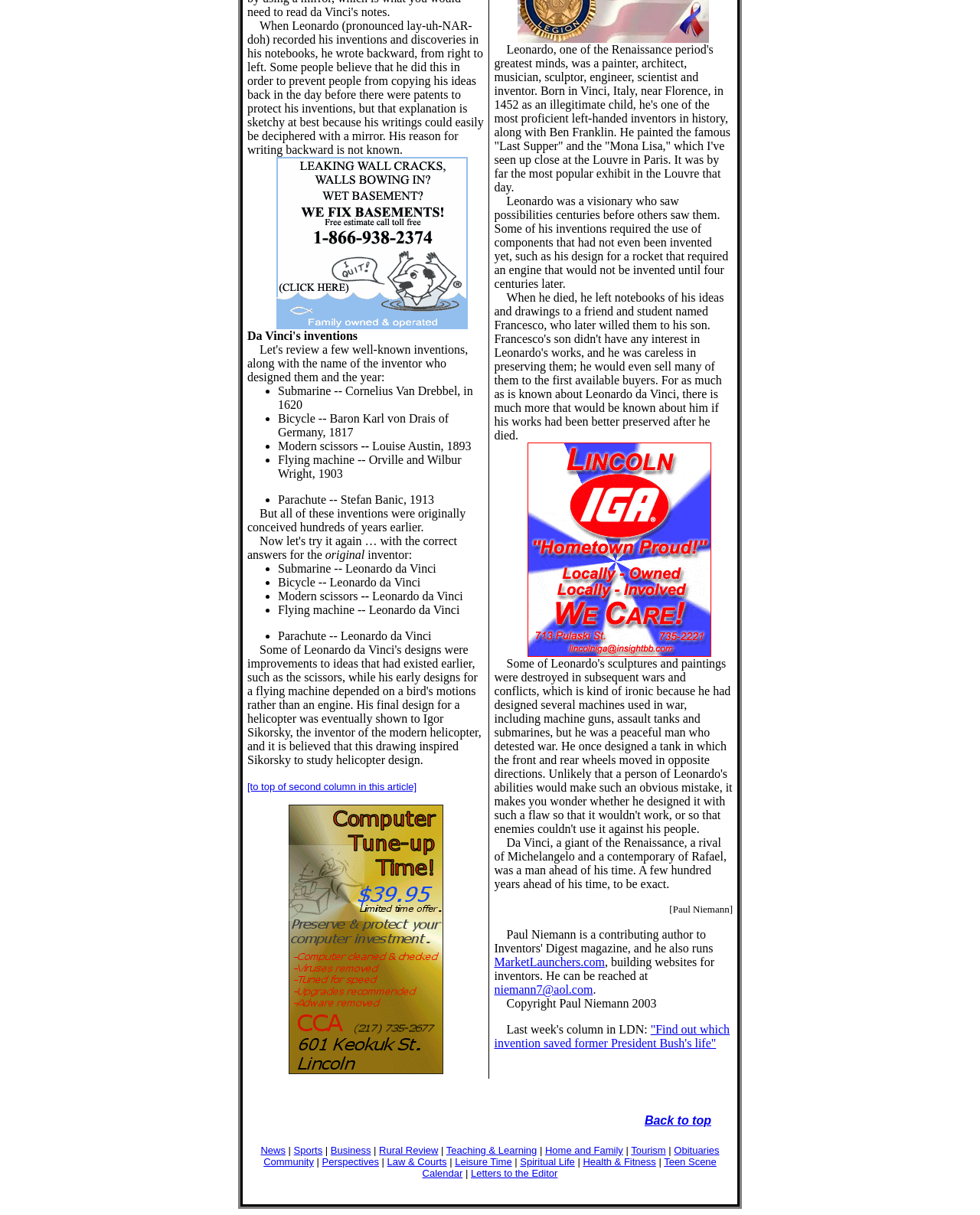Determine the bounding box for the UI element as described: "Letters to the Editor". The coordinates should be represented as four float numbers between 0 and 1, formatted as [left, top, right, bottom].

[0.48, 0.961, 0.569, 0.97]